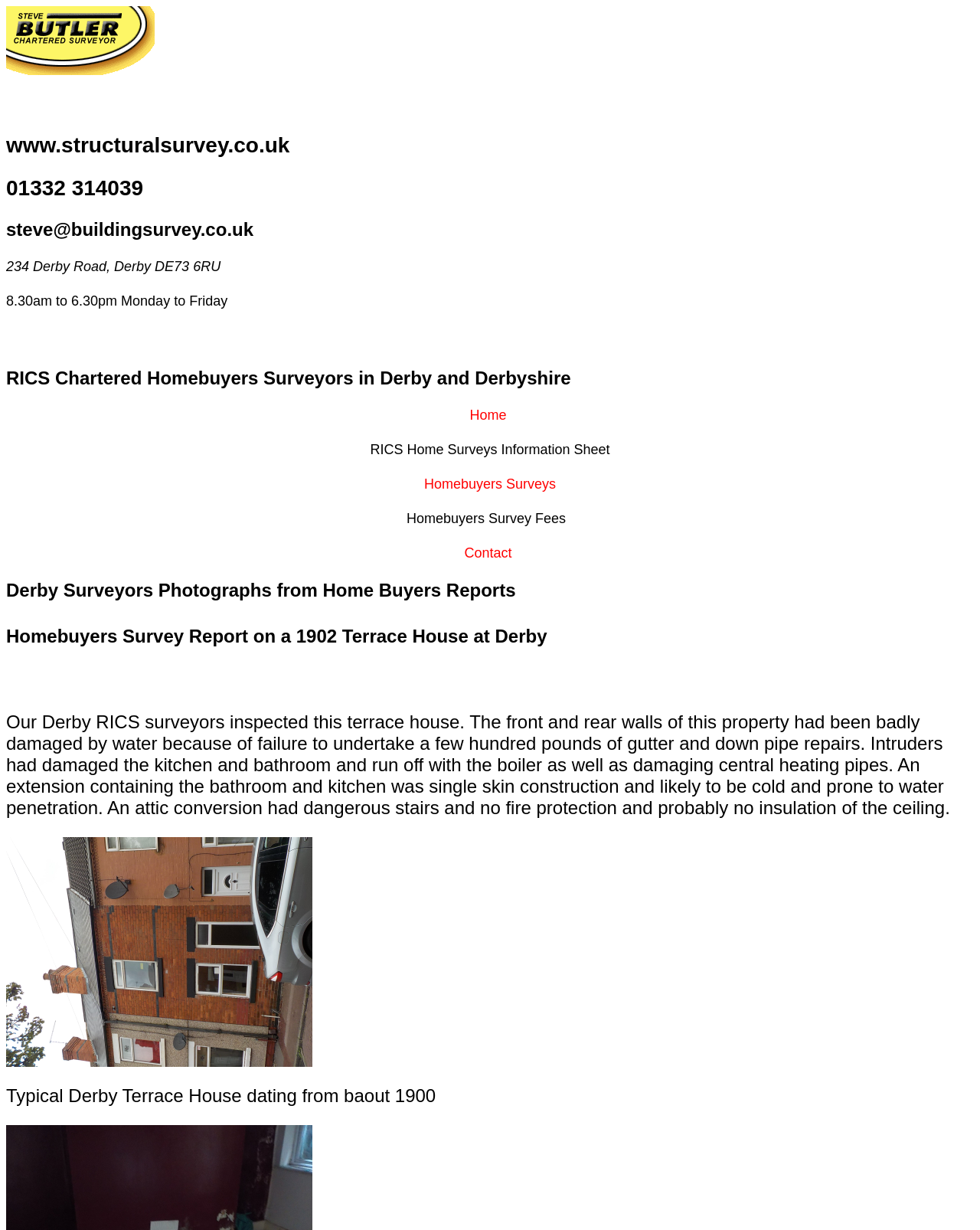Elaborate on the information and visuals displayed on the webpage.

This webpage appears to be a report on a home buyer's survey of a 1902 terrace house in Derby. At the top, there is a logo image with the text "SURVEYORS DERBY" and a link to the website "www.structuralsurvey.co.uk" alongside the phone number "01332 314039" and an email address "steve@buildingsurvey.co.uk". Below this, there is a group of links and text providing the address and office hours of the surveyors.

The main content of the page is divided into sections, with headings that describe the different parts of the report. The first section is titled "RICS Chartered Homebuyers Surveyors in Derby and Derbyshire" and has links to related pages such as "Home", "RICS Home Surveys Information Sheet", and "Homebuyers Surveys". 

The next section is titled "Derby Surveyors Photographs from Home Buyers Reports" and has a subheading "Homebuyers Survey Report on a 1902 Terrace House at Derby". This section contains a detailed description of the survey report, including the findings of the inspection, such as water damage to the walls, vandalism, and theft. The text is accompanied by an image, likely a photograph of the property.

Below the text, there is another image, and a final line of text that describes the property as a "Typical Derby Terrace House dating from about 1900". Overall, the webpage appears to be a professional report on a home buyer's survey, with detailed information about the property and the findings of the inspection.